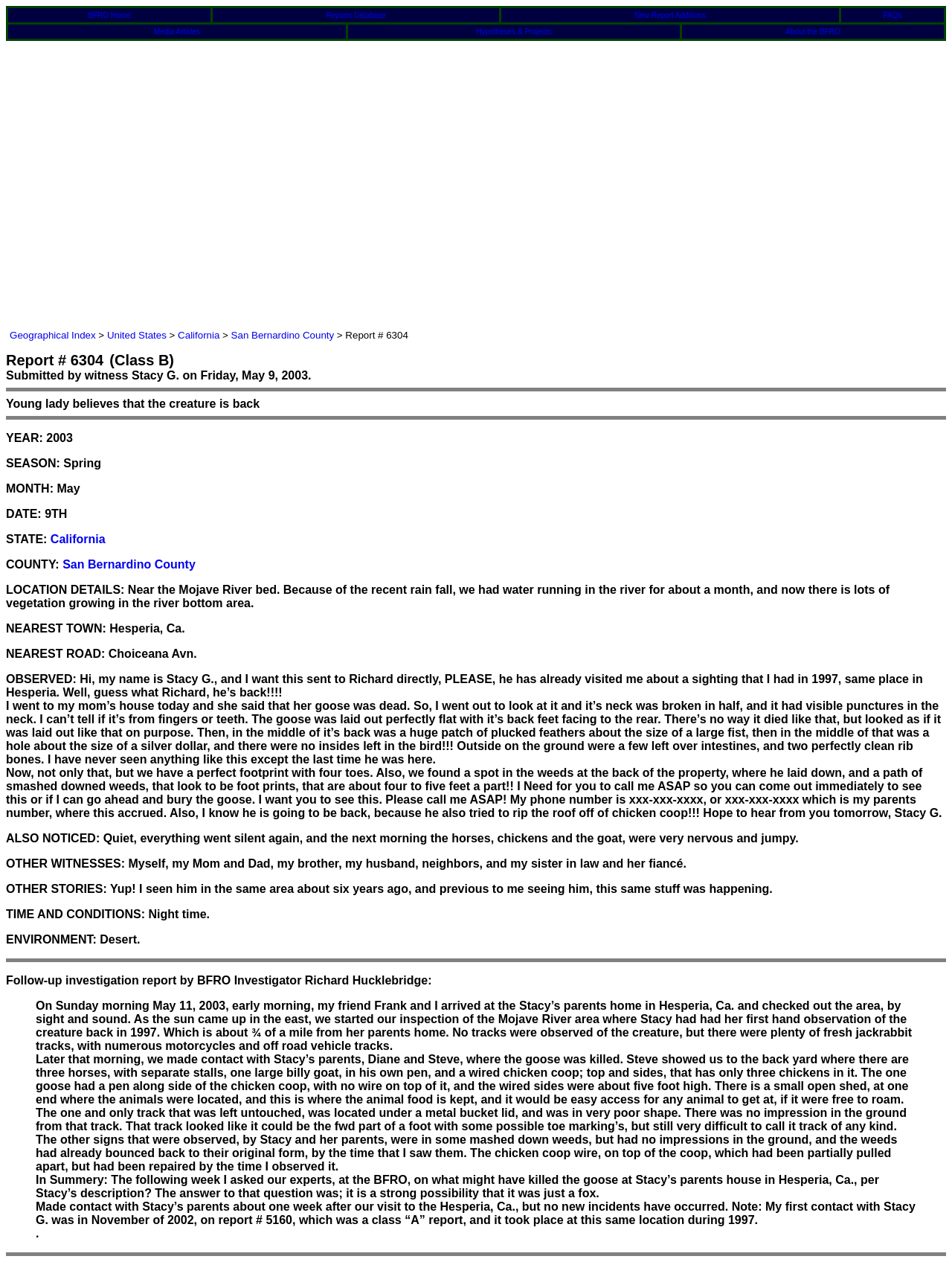Articulate a detailed summary of the webpage's content and design.

This webpage is a report from the Bigfoot Field Researchers Organization (BFRO) detailing a sighting of a mysterious creature in Hesperia, California. The report is titled "BFRO Report 6304: Young lady believes that the creature is back" and is submitted by a witness named Stacy G.

At the top of the page, there is a navigation menu with links to various sections of the BFRO website, including the home page, reports database, new report additions, and FAQs.

Below the navigation menu, there is a small image, followed by a series of links to related pages, including a geographical index, United States, California, and San Bernardino County.

The main content of the report begins with a summary of the sighting, including the date, location, and a brief description of the incident. The report then provides more detailed information about the sighting, including the location details, observed behavior, and other witnesses.

The report also includes a follow-up investigation by a BFRO investigator, Richard Hucklebridge, who visited the location and gathered more information about the incident. The investigator's report includes details about the area, the animals present, and the signs of the creature's presence.

Throughout the report, there are several separators that divide the different sections of the content. The report is written in a formal and detailed style, with a focus on providing as much information as possible about the sighting and the investigation.